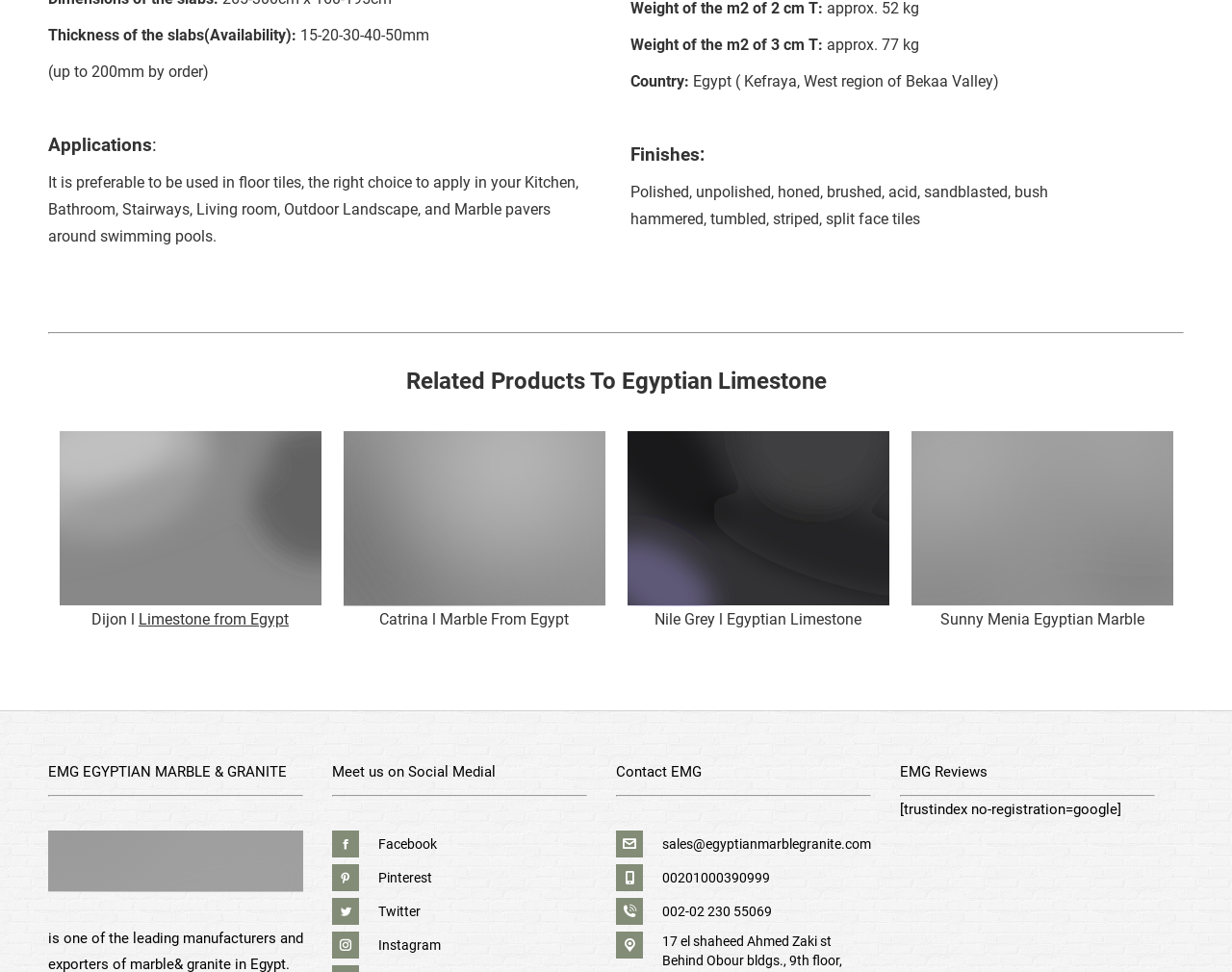Pinpoint the bounding box coordinates of the area that must be clicked to complete this instruction: "Follow EMG on Facebook".

[0.307, 0.86, 0.355, 0.876]